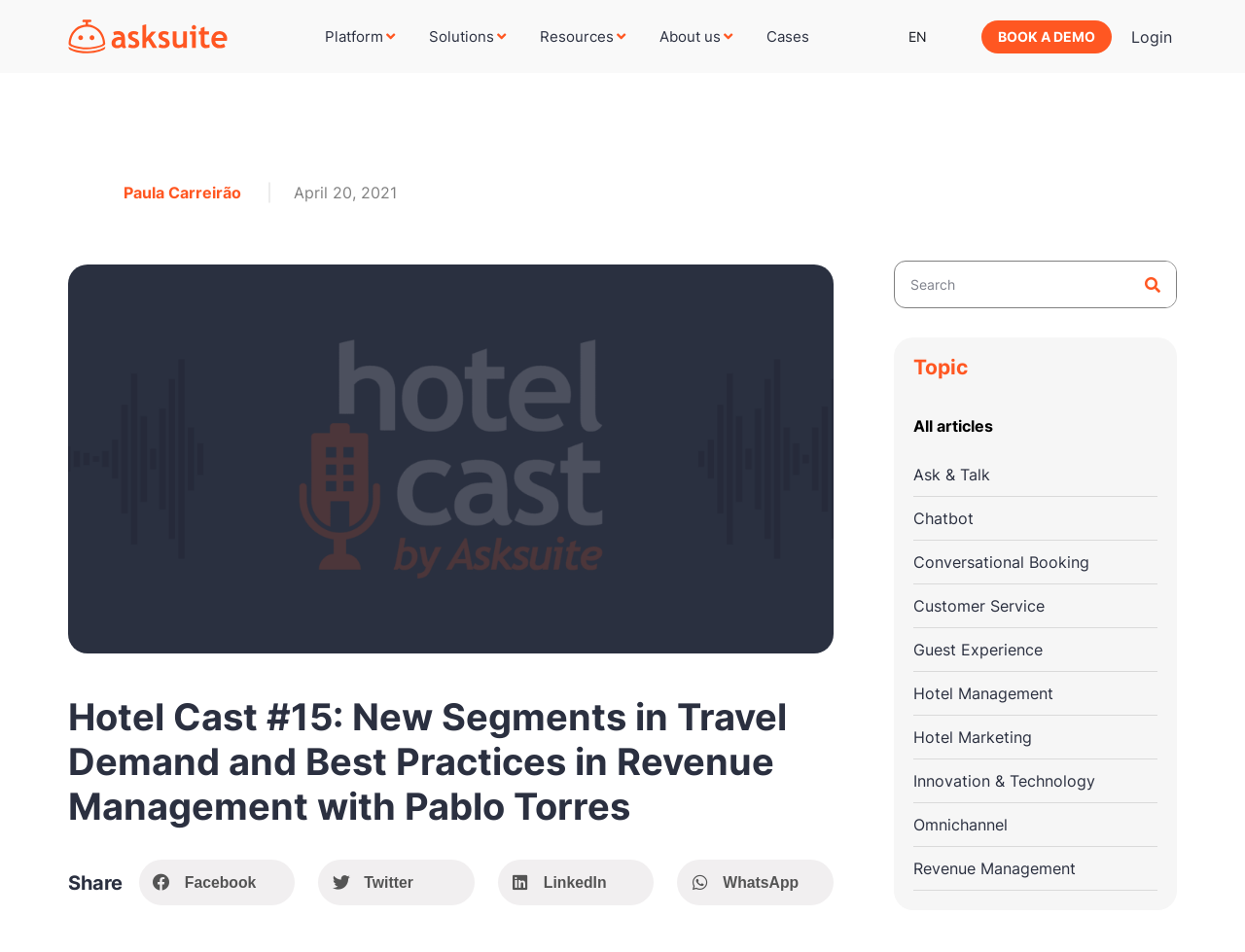Generate the text content of the main headline of the webpage.

Hotel Cast #15: New Segments in Travel Demand and Best Practices in Revenue Management with Pablo Torres